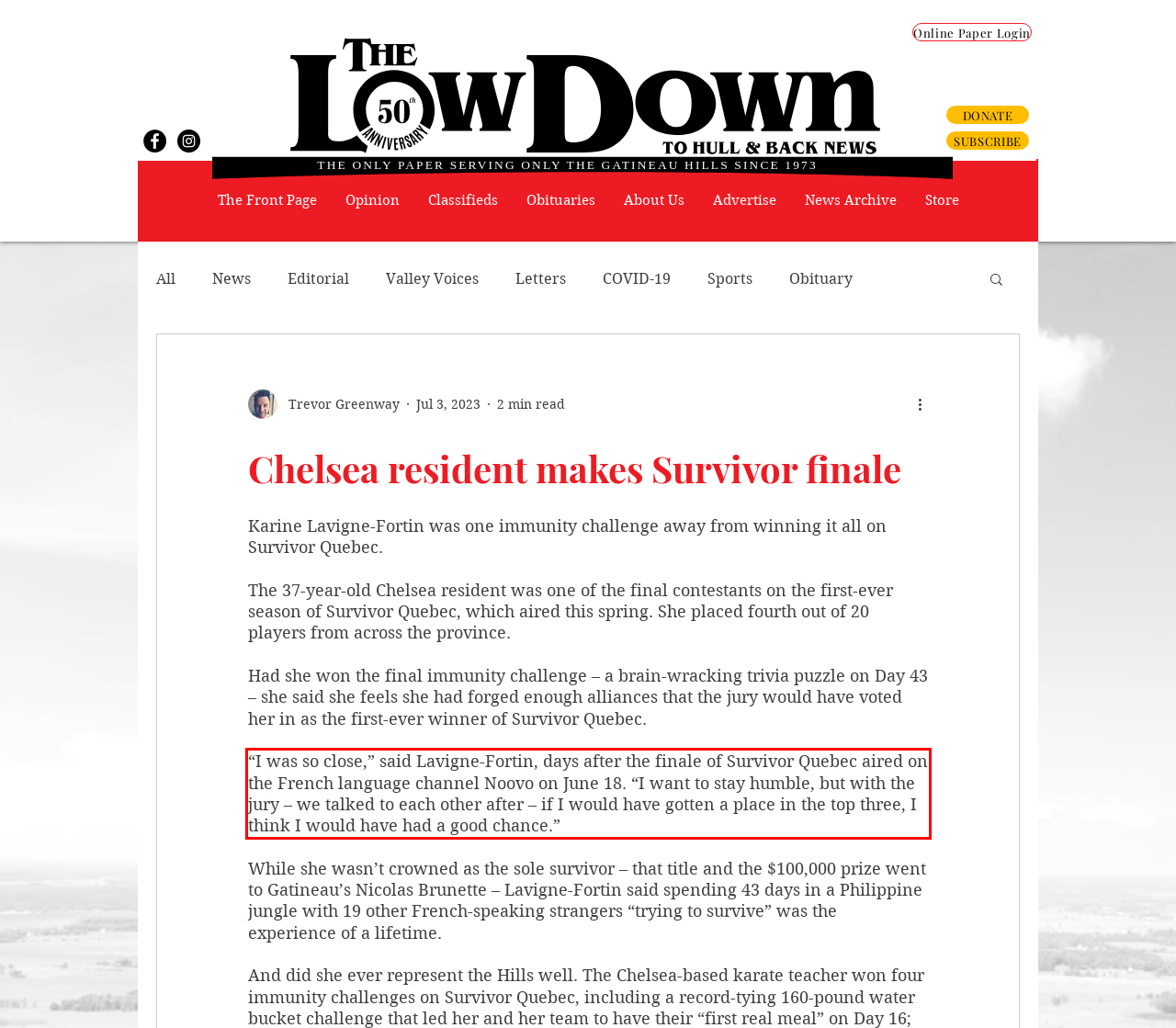Please use OCR to extract the text content from the red bounding box in the provided webpage screenshot.

“I was so close,” said Lavigne-Fortin, days after the finale of Survivor Quebec aired on the French language channel Noovo on June 18. “I want to stay humble, but with the jury – we talked to each other after – if I would have gotten a place in the top three, I think I would have had a good chance.”